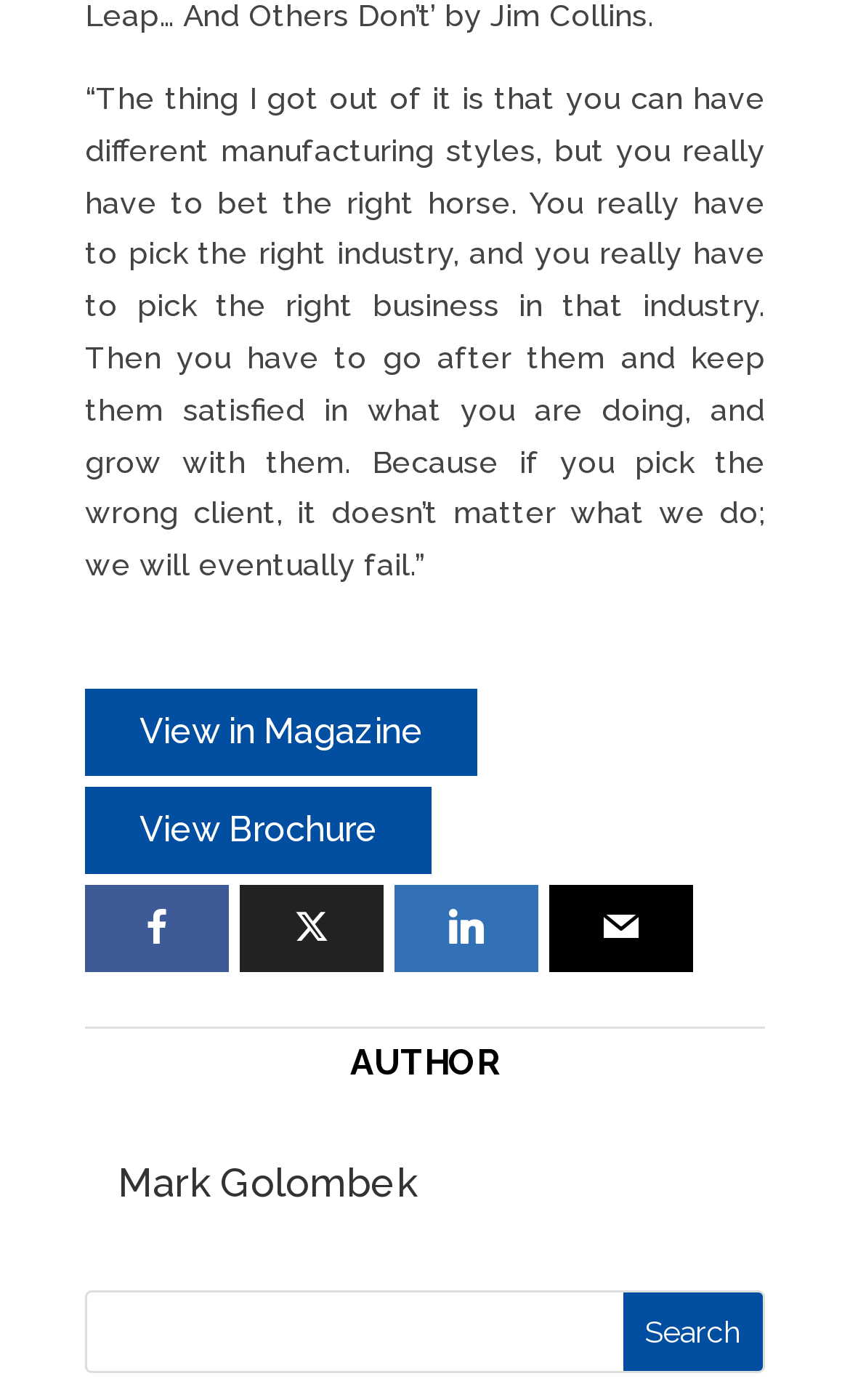Identify the coordinates of the bounding box for the element described below: "Mark Golombek". Return the coordinates as four float numbers between 0 and 1: [left, top, right, bottom].

[0.138, 0.828, 0.49, 0.861]